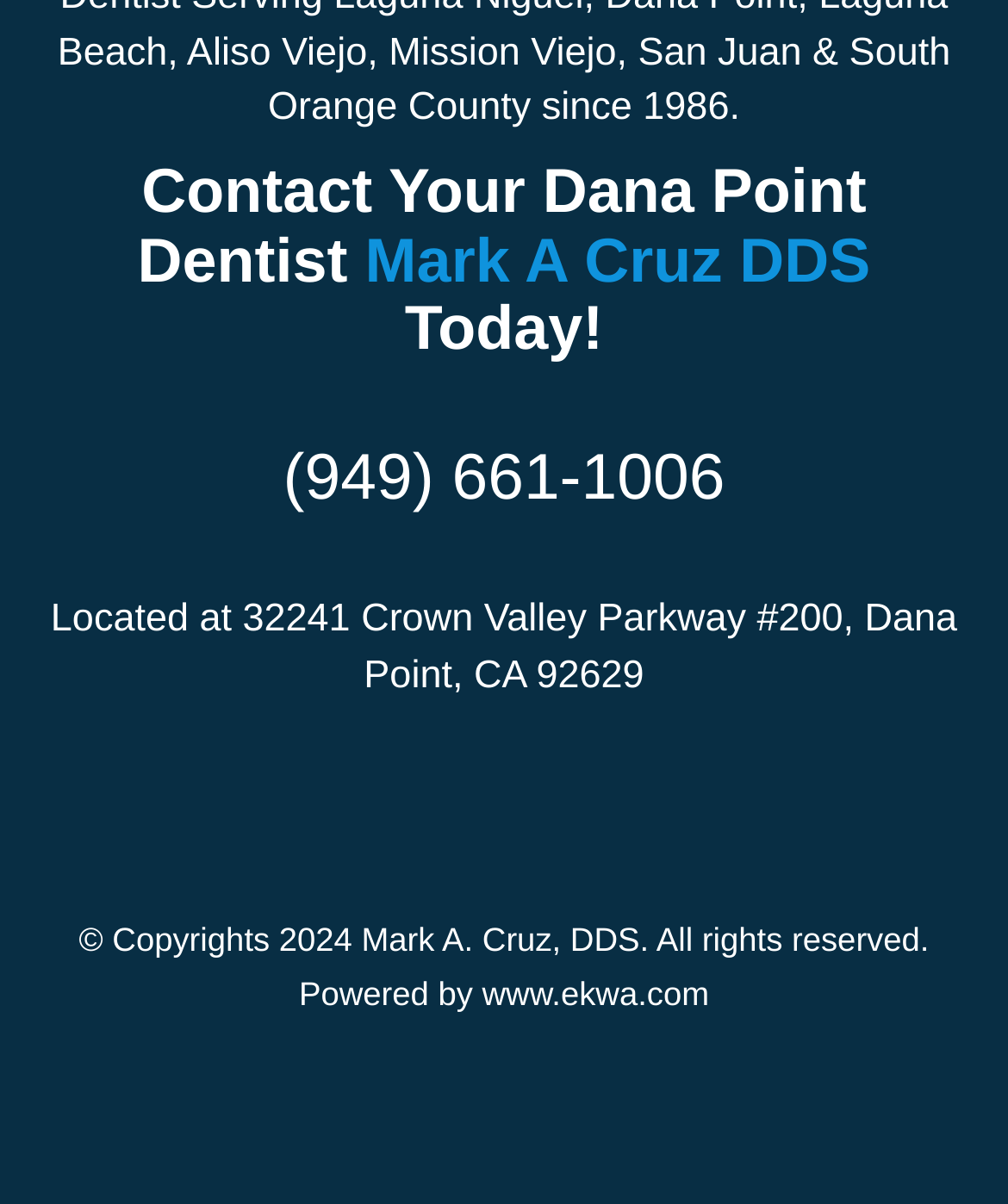Provide the bounding box coordinates for the UI element that is described as: "(949) 661-1006".

[0.281, 0.642, 0.719, 0.702]